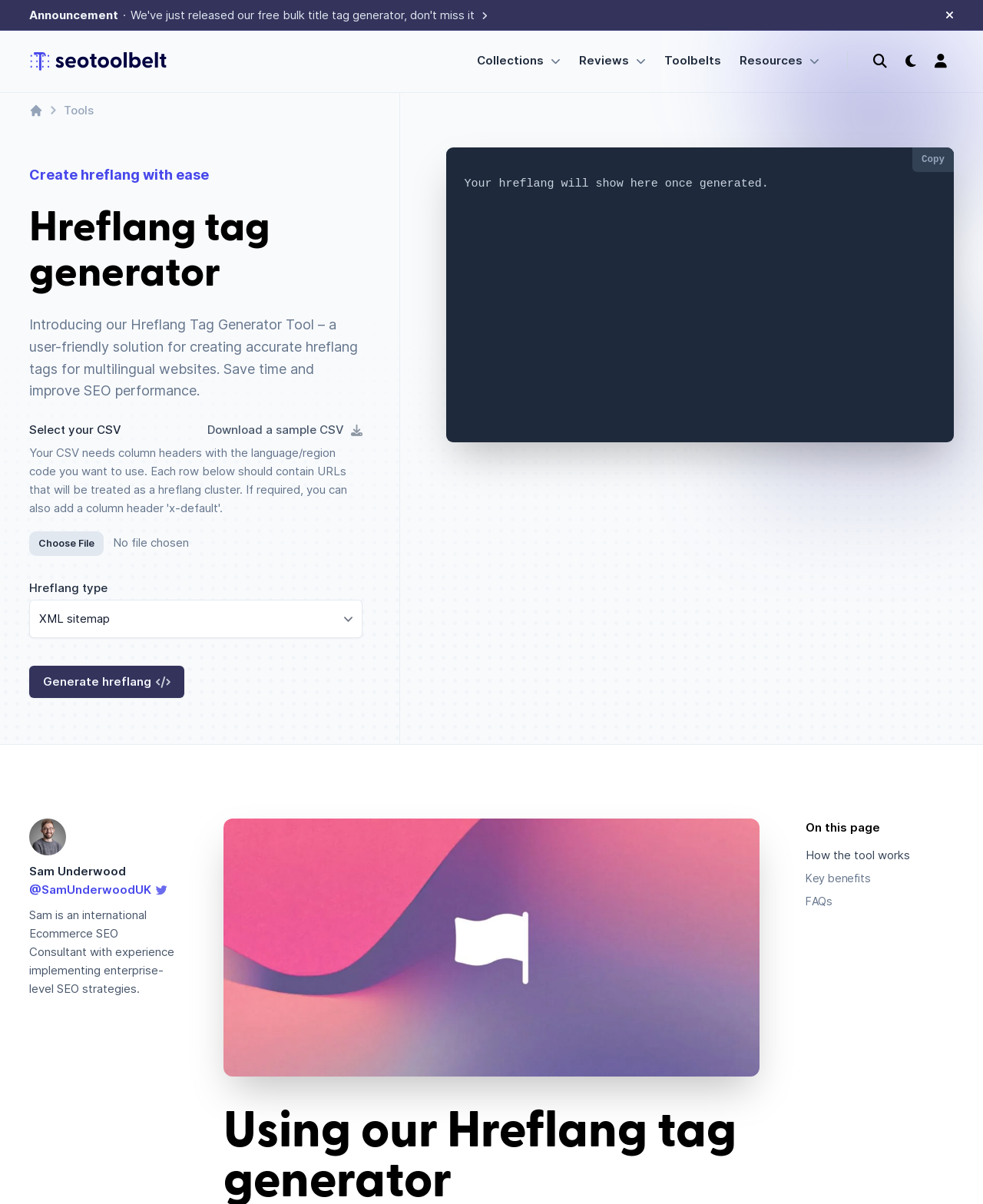Please analyze the image and provide a thorough answer to the question:
What is the function of the 'Generate hreflang' button?

The 'Generate hreflang' button is located next to the 'Hreflang type' combobox and the 'Select your CSV' button, suggesting that it is used to generate hreflang tags based on the selected CSV file and hreflang type.